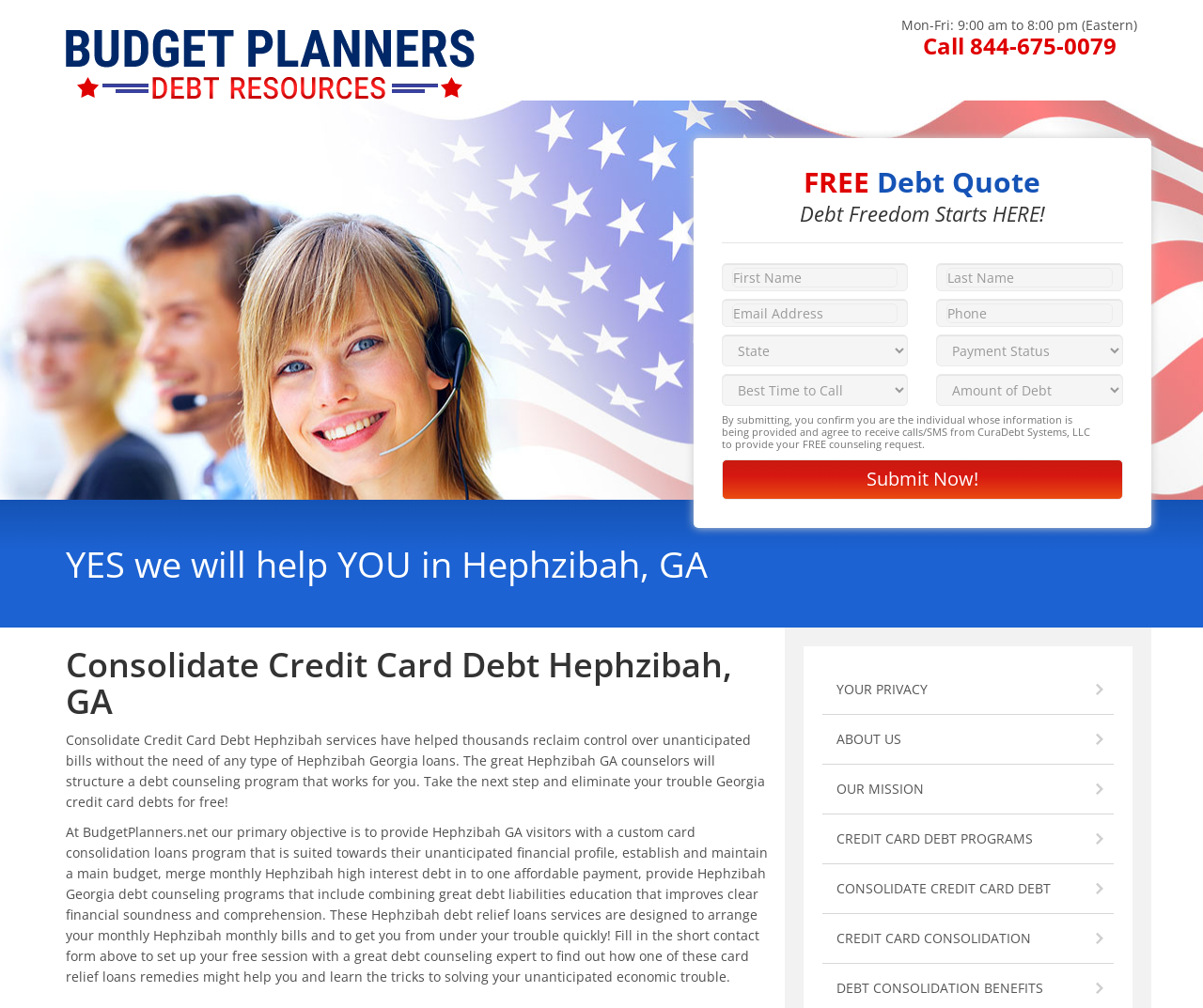Determine the bounding box coordinates for the area that should be clicked to carry out the following instruction: "Fill in the 'First Name' textbox".

[0.6, 0.261, 0.755, 0.289]